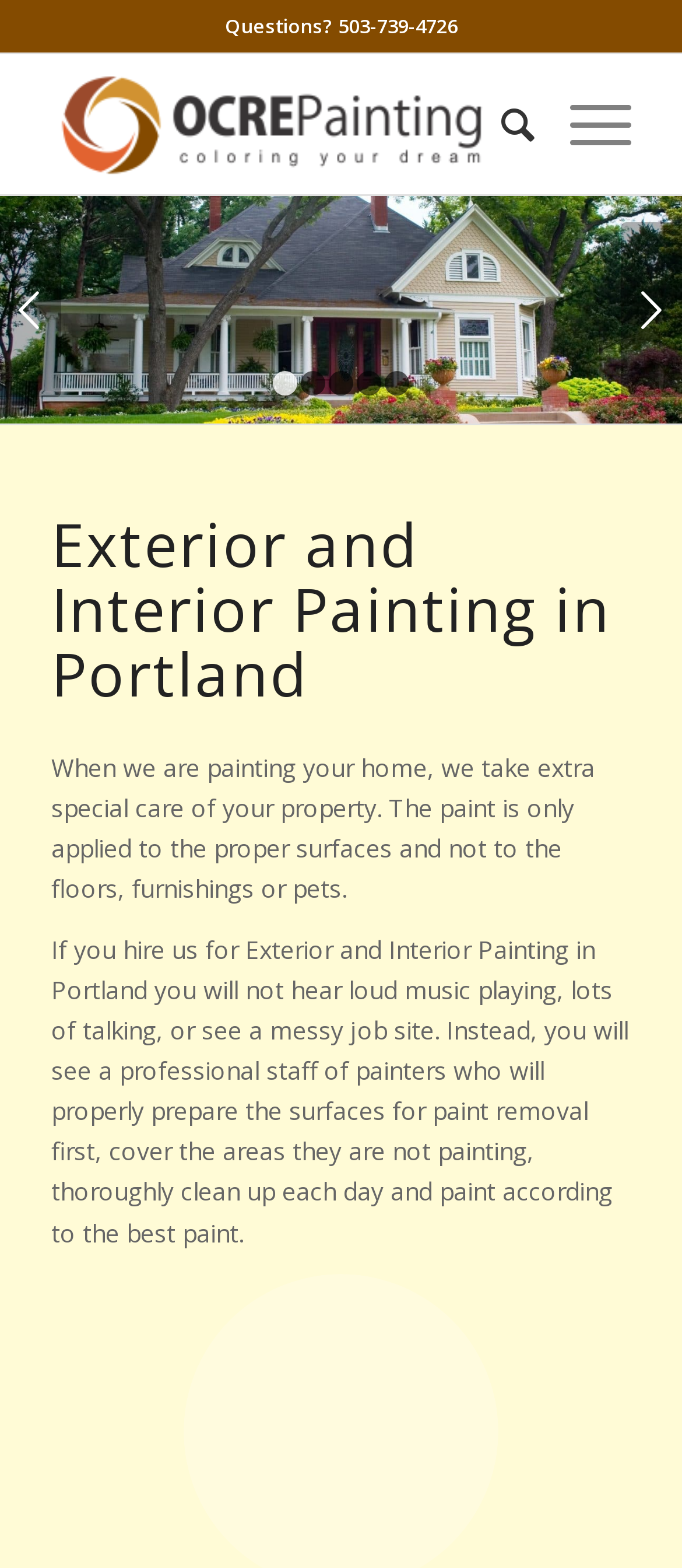Find and provide the bounding box coordinates for the UI element described here: "Menu Menu". The coordinates should be given as four float numbers between 0 and 1: [left, top, right, bottom].

[0.784, 0.035, 0.925, 0.124]